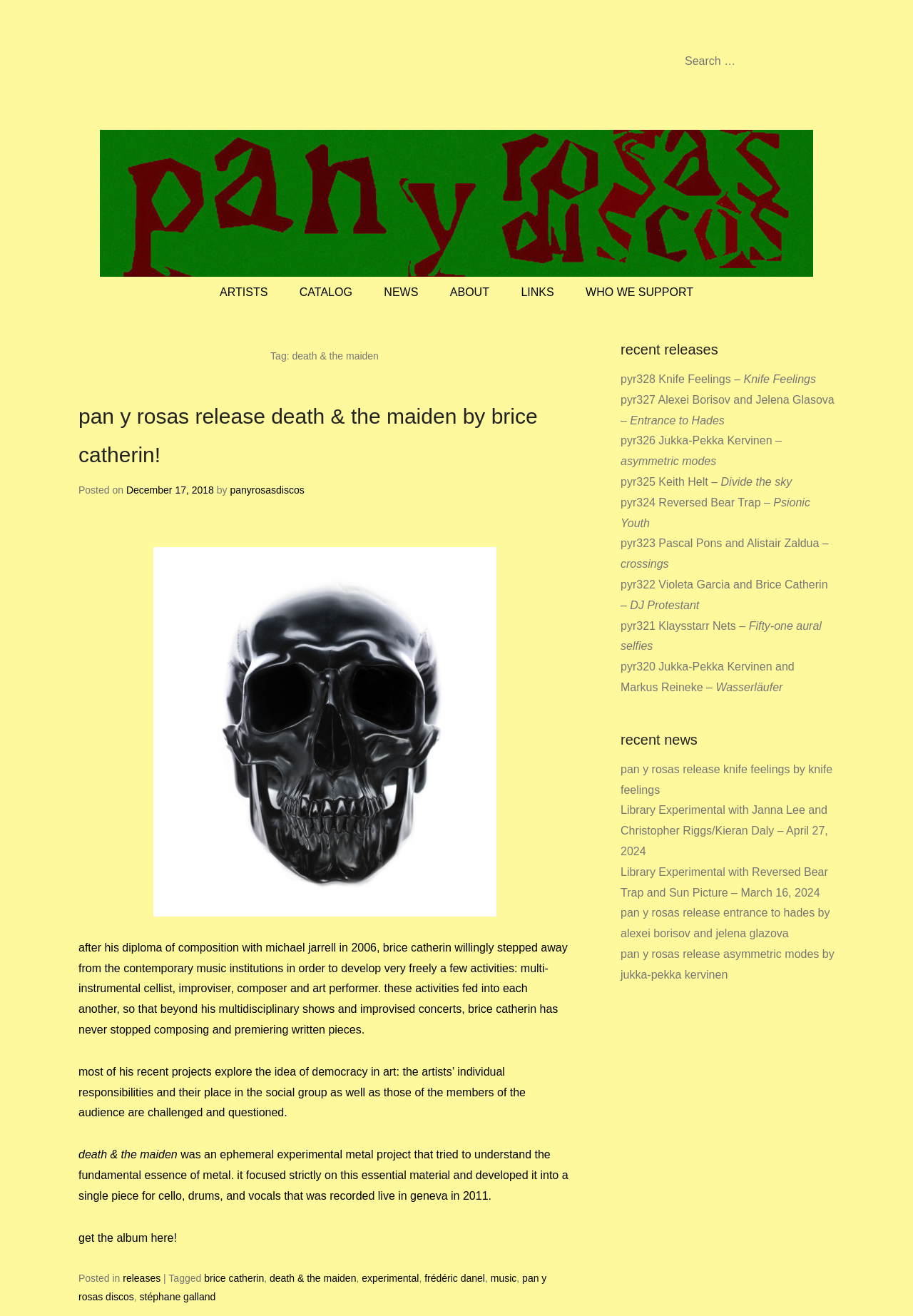Identify the bounding box coordinates of the section that should be clicked to achieve the task described: "View recent releases".

[0.68, 0.256, 0.914, 0.275]